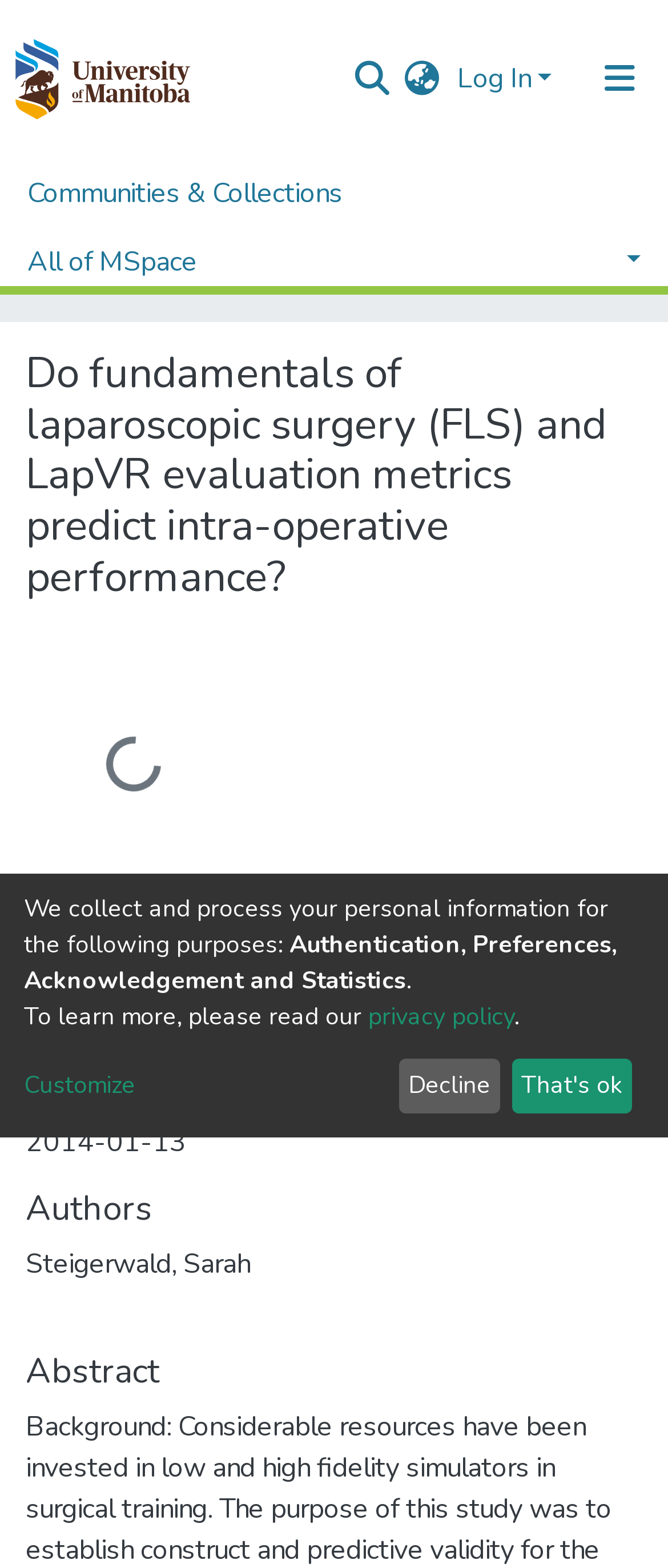Answer this question using a single word or a brief phrase:
What is the purpose of the search box?

To search